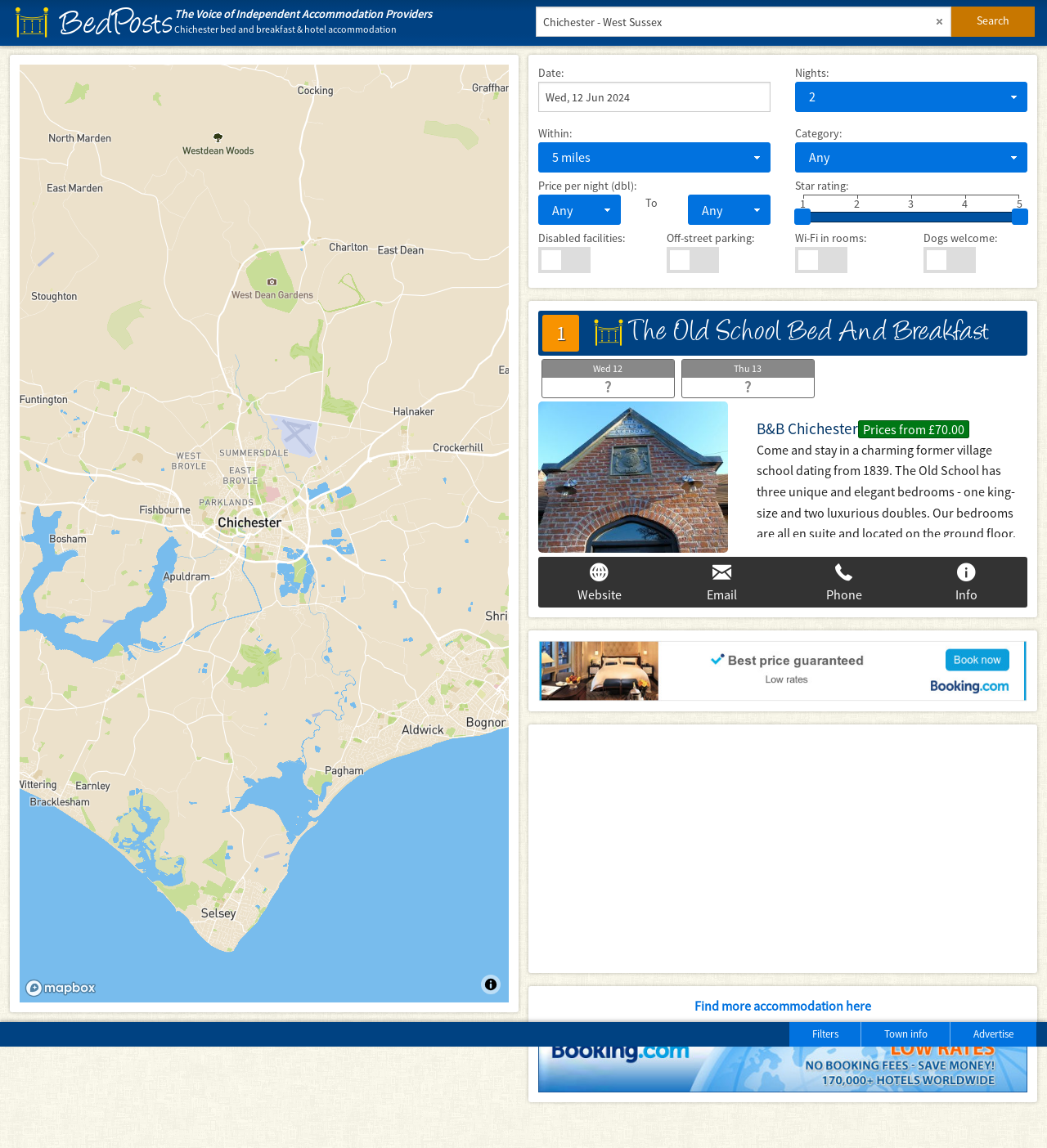What type of accommodation is The Old School?
Using the image, provide a detailed and thorough answer to the question.

I found this answer by looking at the description of The Old School accommodation, which mentions 'B&B Chichester' and 'Prices from £70.00', indicating that it is a Bed And Breakfast type of accommodation.